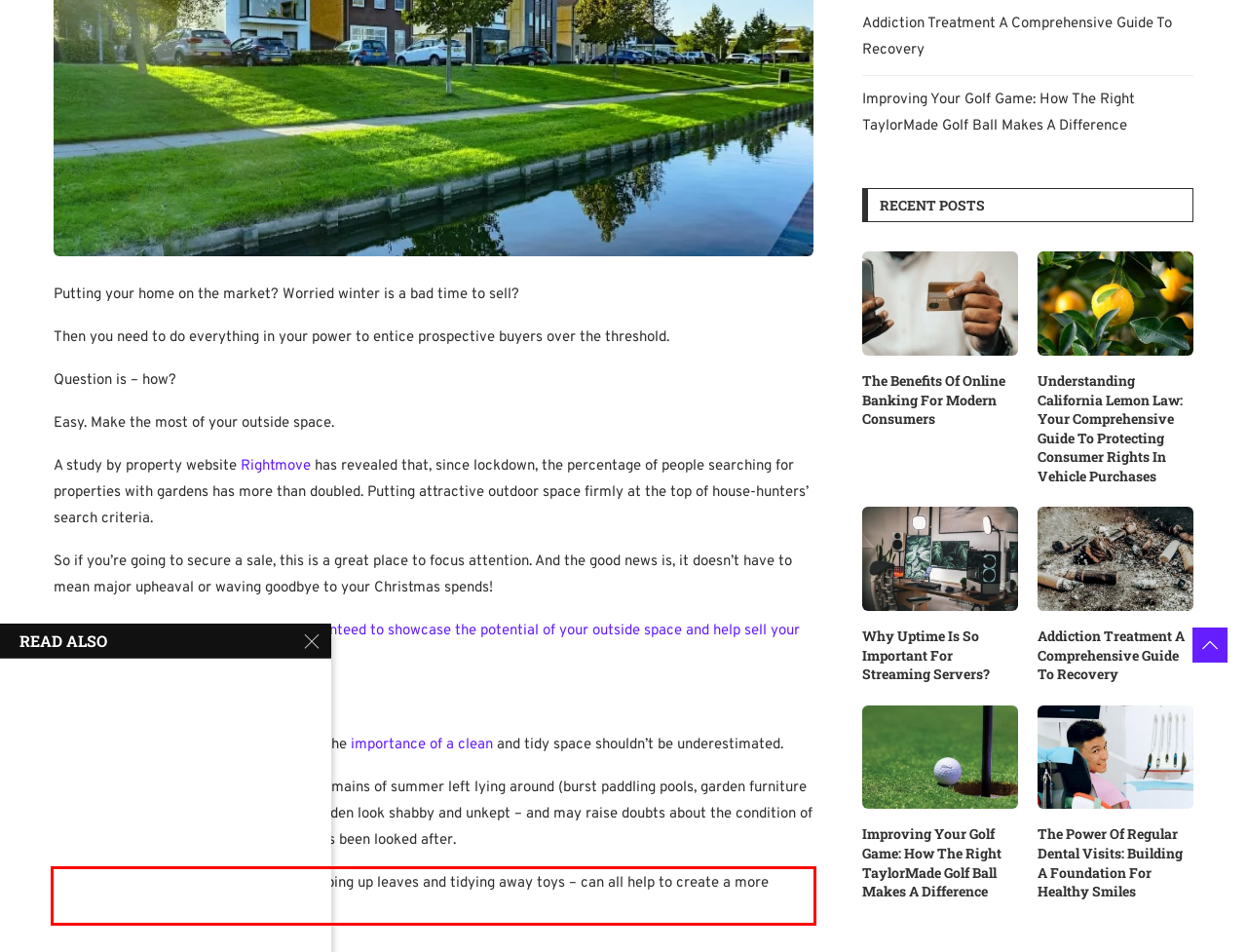Locate the red bounding box in the provided webpage screenshot and use OCR to determine the text content inside it.

Little things – like cutting the grass, sweeping up leaves and tidying away toys – can all help to create a more favourable impression.